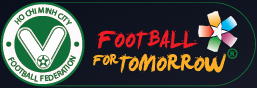Detail every aspect of the image in your description.

The image features the logo of the Ho Chi Minh City Football Federation, prominently displayed in green and white. Above the logo, the text "HO CHI MINH CITY" is clearly readable, emphasizing the federation's regional identity. Below, the phrase "Football for Tomorrow" is vibrantly styled in mixed colors, incorporating a playful font that suggests a forward-looking approach to football and community engagement. A colorful emblem made up of shapes sits at the right side of the text, enhancing the visual appeal and signaling a commitment to the sport's future development. This logo encapsulates the federation’s mission to foster football culture and talent in the region.